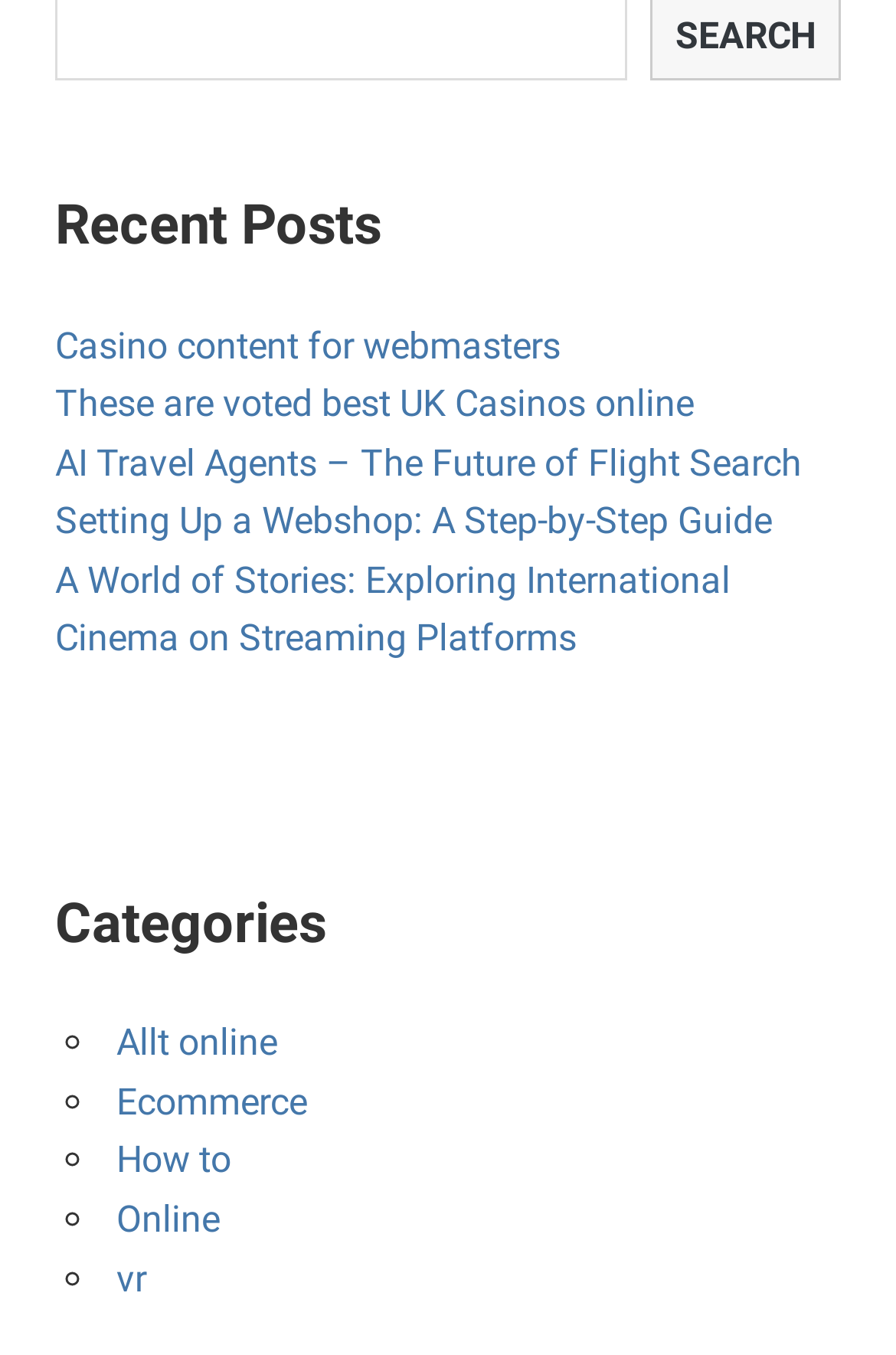What is the last category listed?
Refer to the screenshot and deliver a thorough answer to the question presented.

I looked at the 'Categories' section and found the last category listed, which is 'vr'.